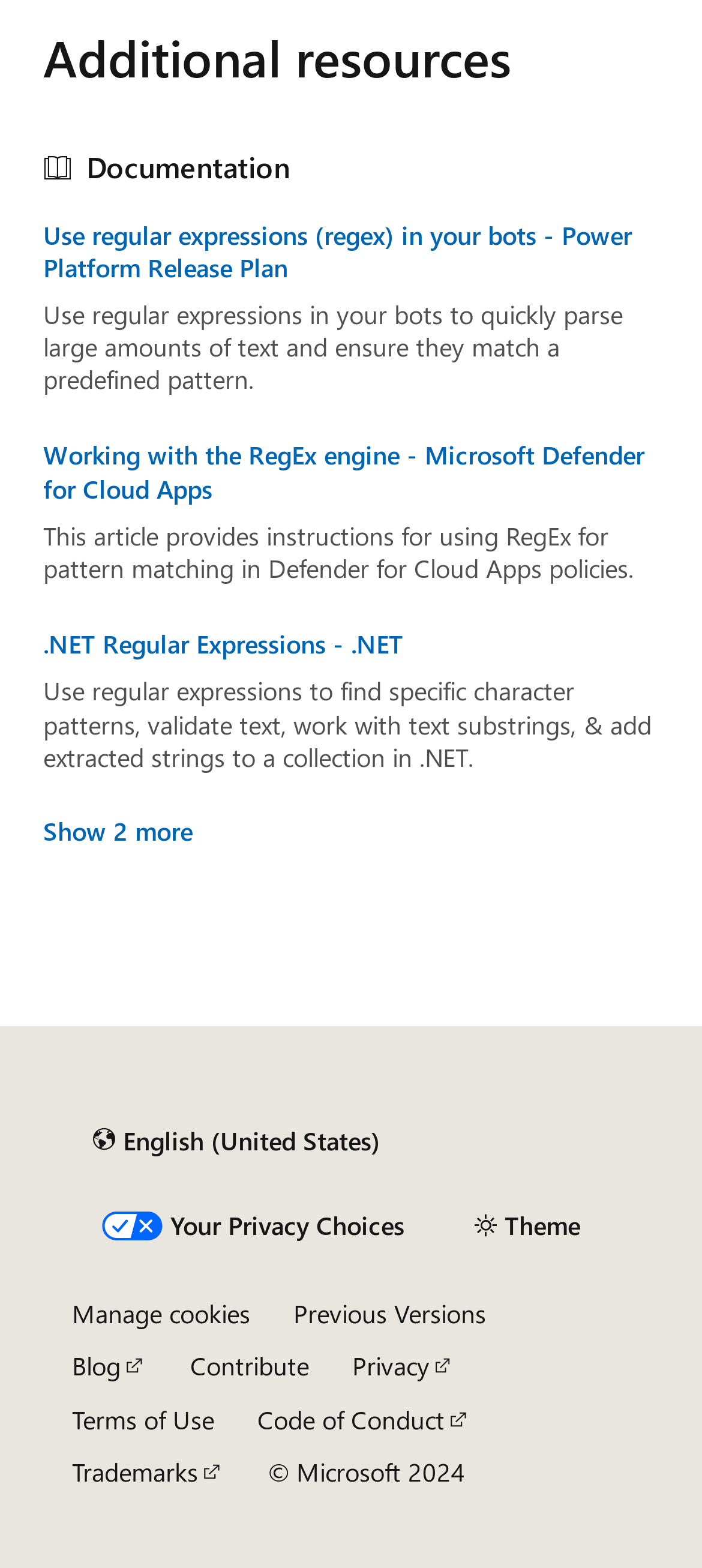Locate the bounding box of the UI element defined by this description: "Contribute". The coordinates should be given as four float numbers between 0 and 1, formatted as [left, top, right, bottom].

[0.271, 0.86, 0.44, 0.882]